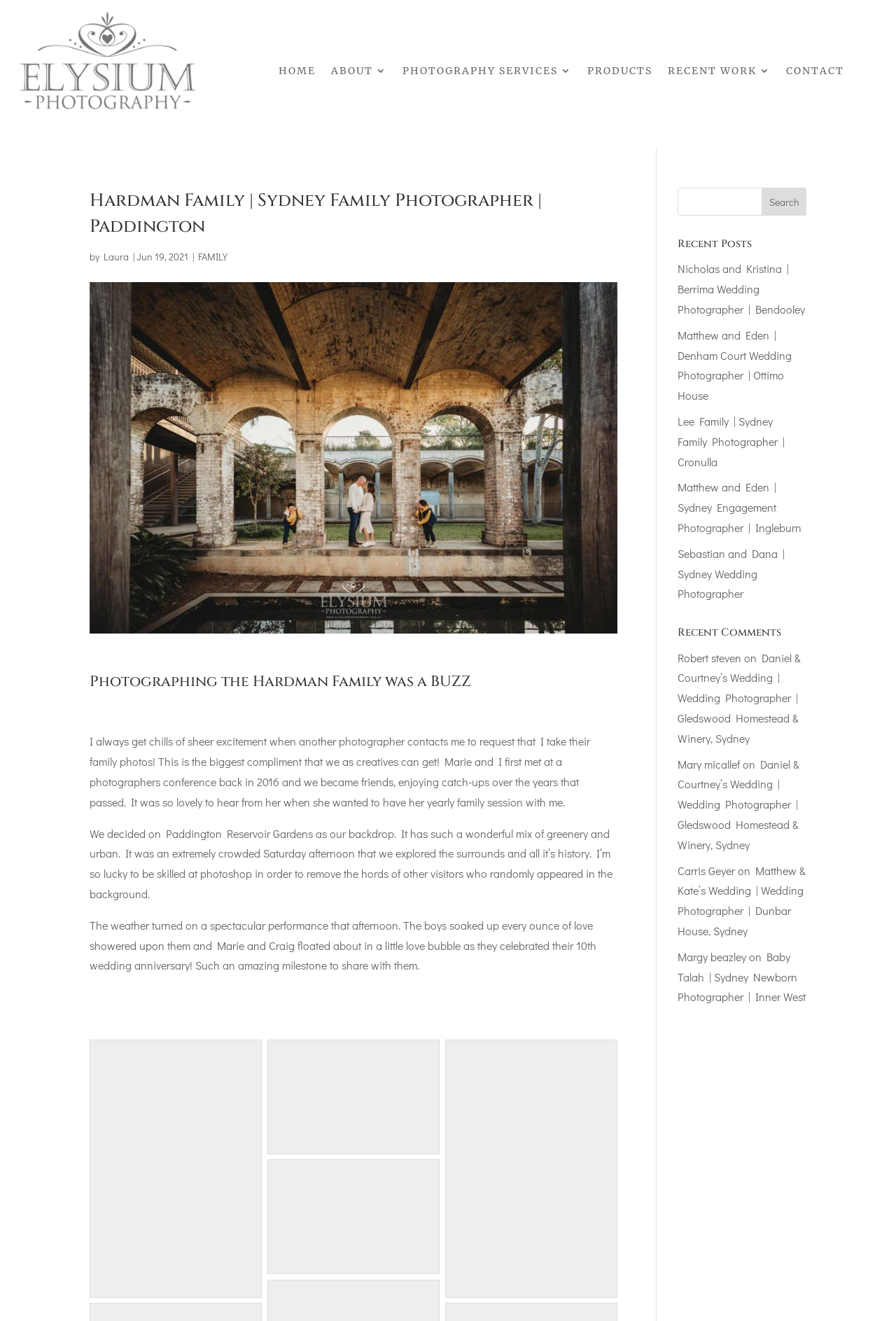What is the name of the photographer who contacted the author to request a family photo shoot?
Using the image, give a concise answer in the form of a single word or short phrase.

Marie